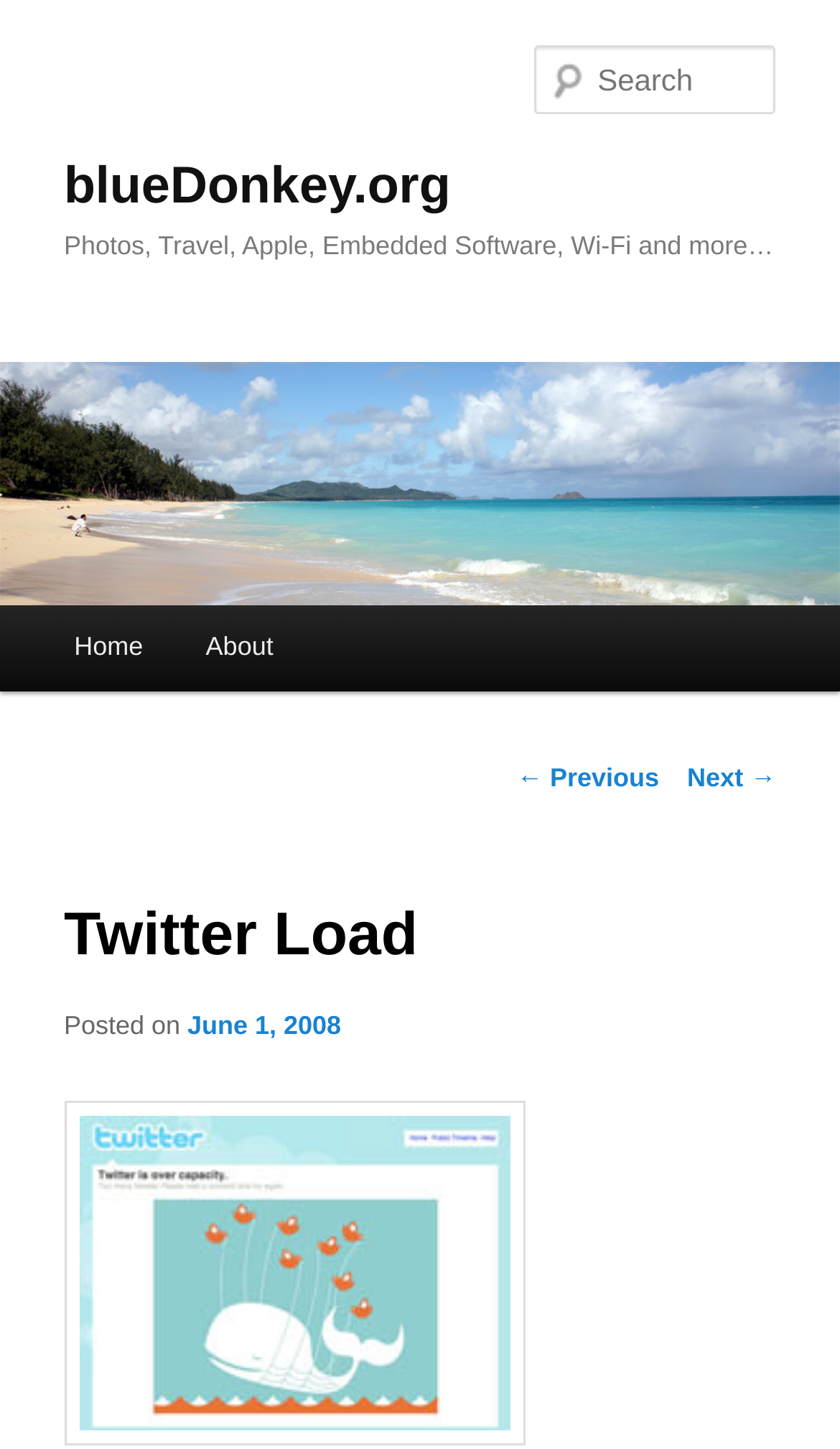Respond to the question below with a single word or phrase:
How many main menu items are there?

2